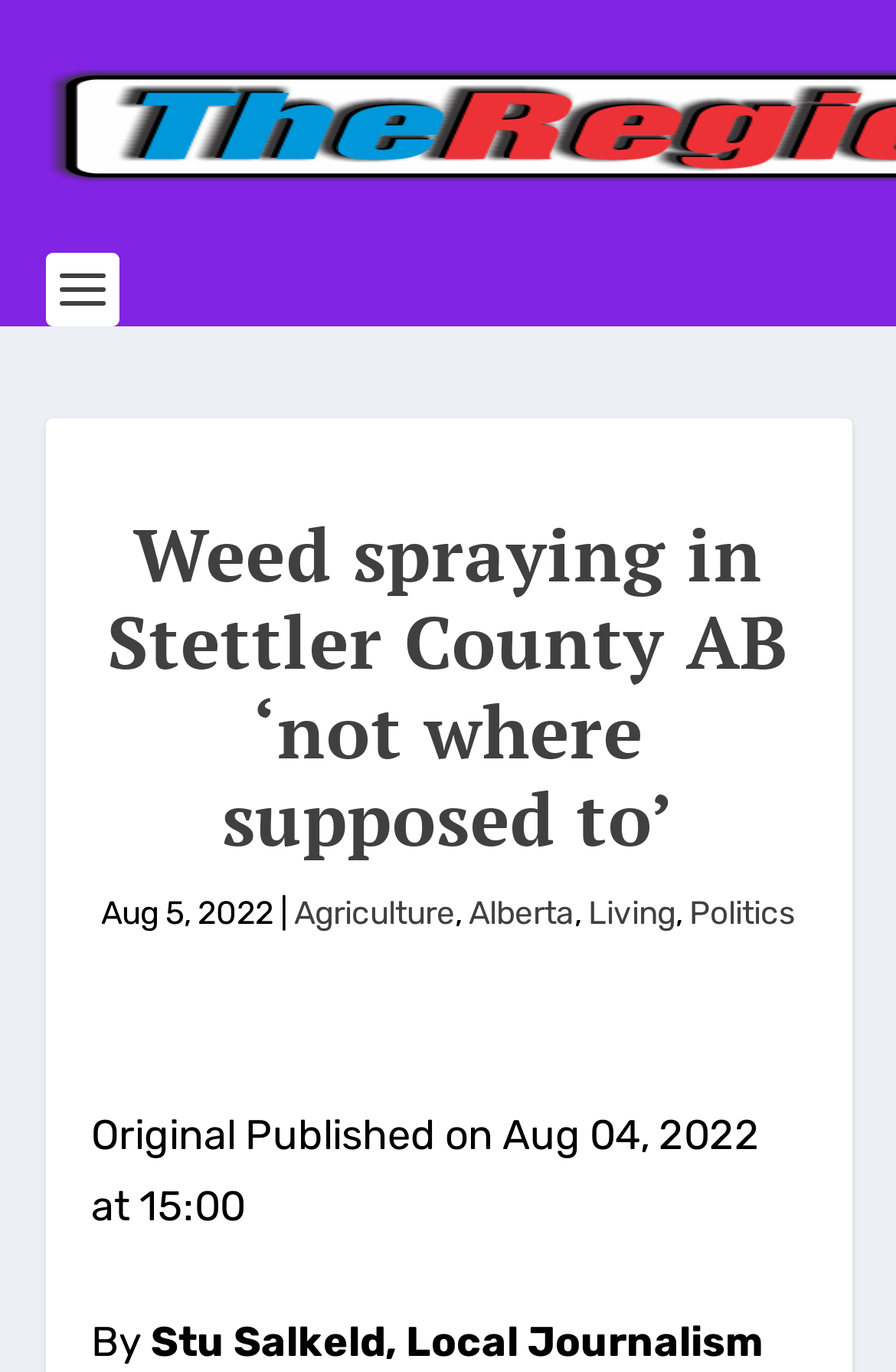Identify and provide the main heading of the webpage.

Weed spraying in Stettler County AB ‘not where supposed to’